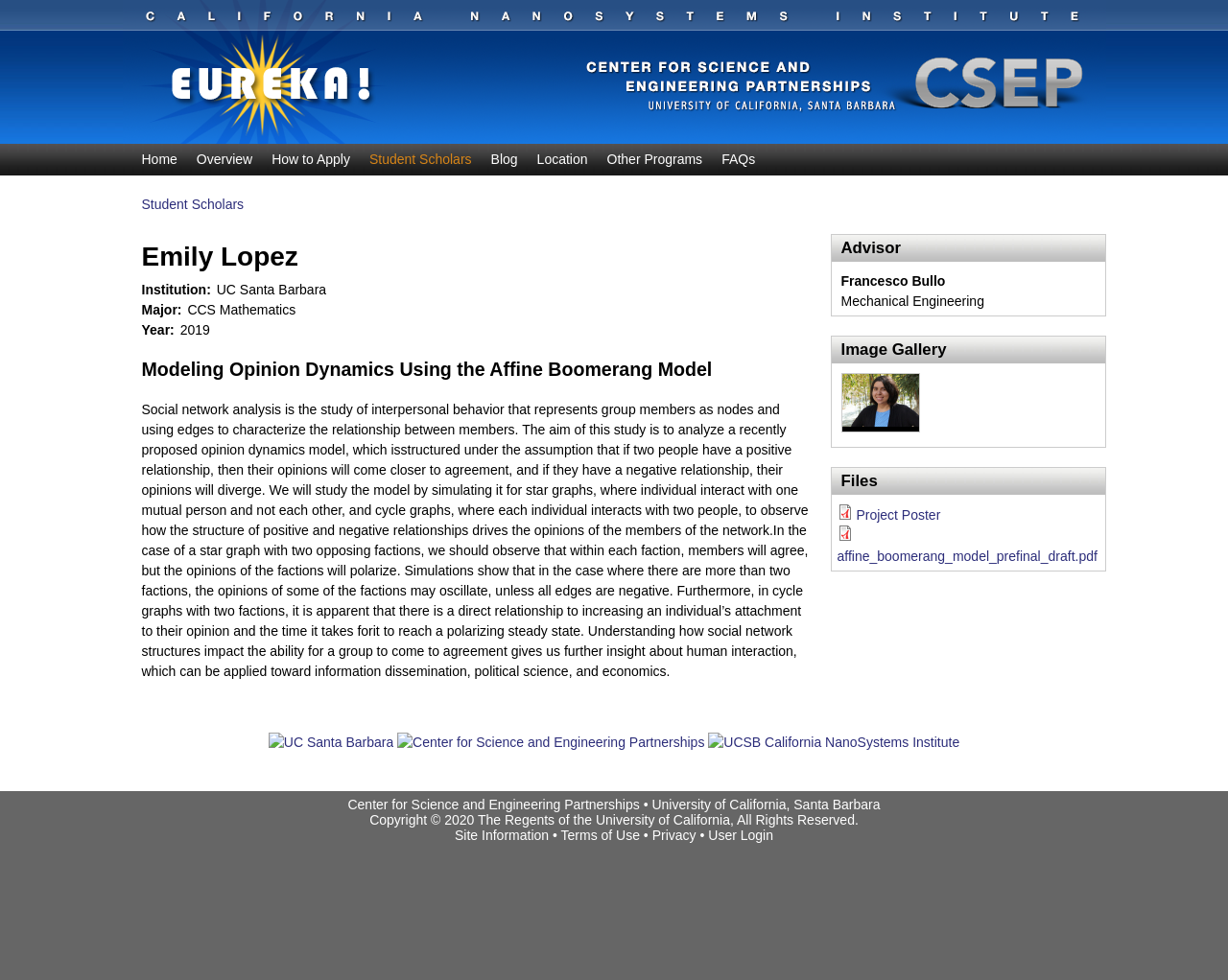What is the name of the model studied in the project?
Can you provide an in-depth and detailed response to the question?

I found the answer by reading the project description, which mentions 'Modeling Opinion Dynamics Using the Affine Boomerang Model'.